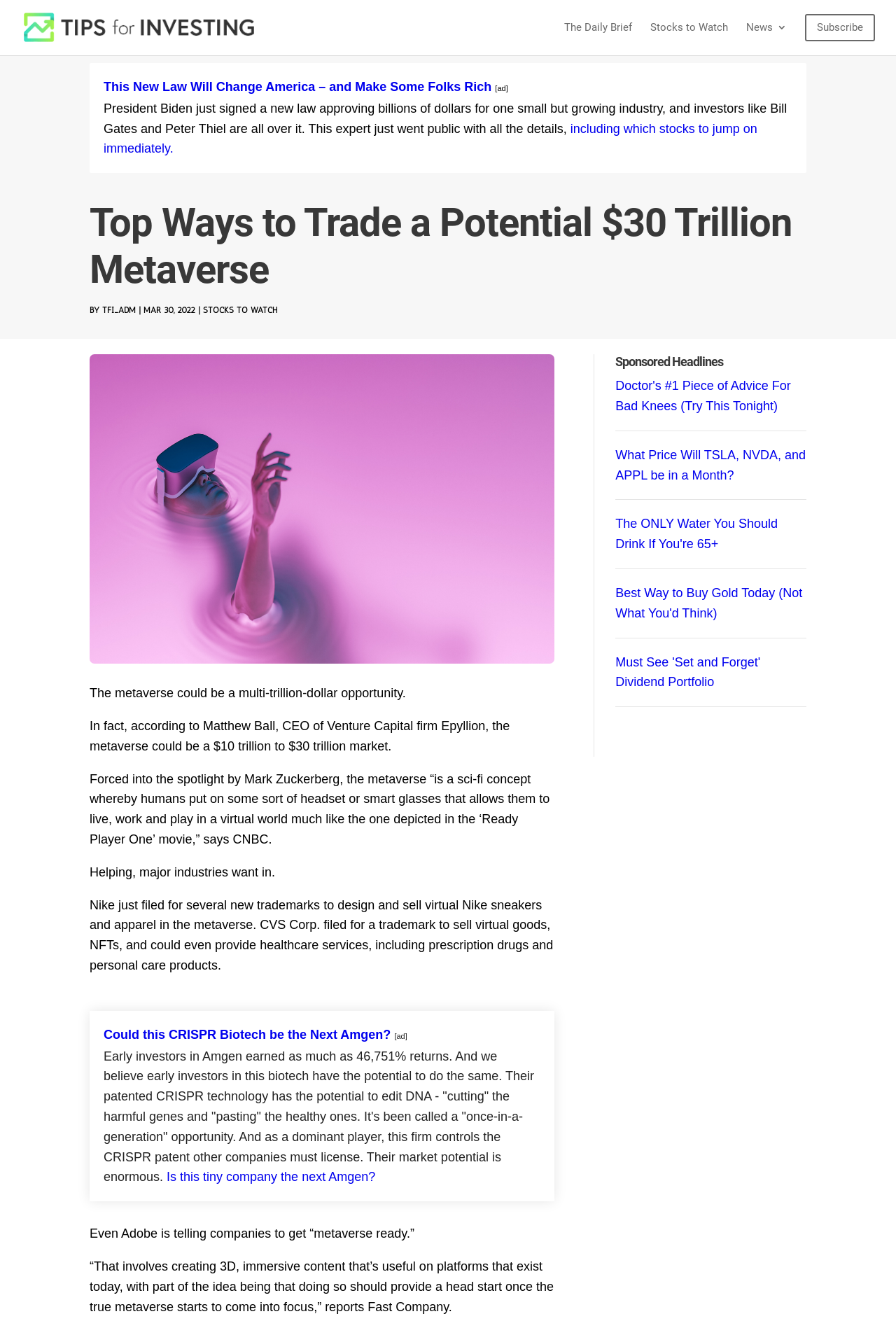Pinpoint the bounding box coordinates of the area that must be clicked to complete this instruction: "Check the news 'Could this CRISPR Biotech be the Next Amgen?'".

[0.116, 0.778, 0.436, 0.788]